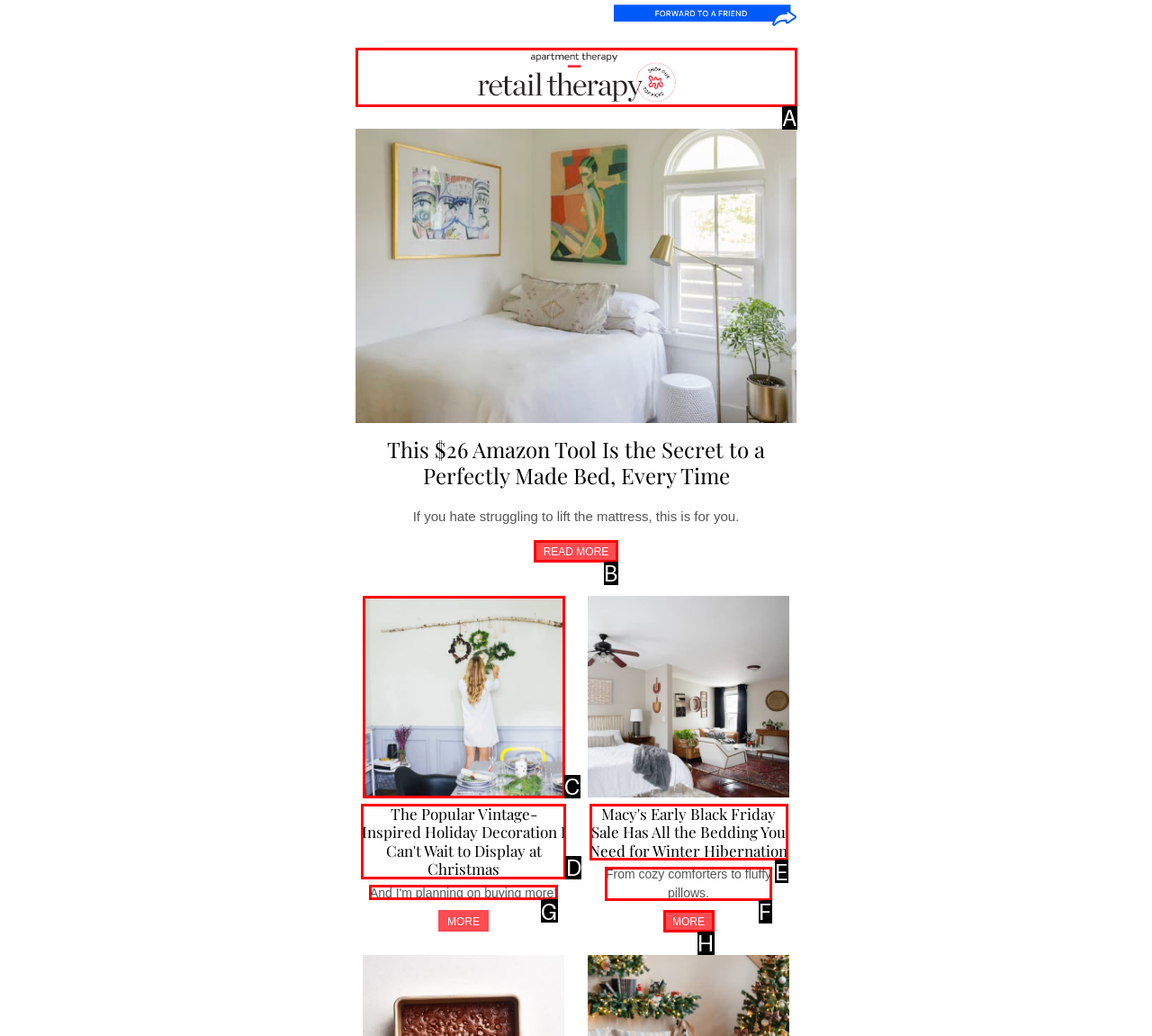Which option aligns with the description: READ MORE? Respond by selecting the correct letter.

B